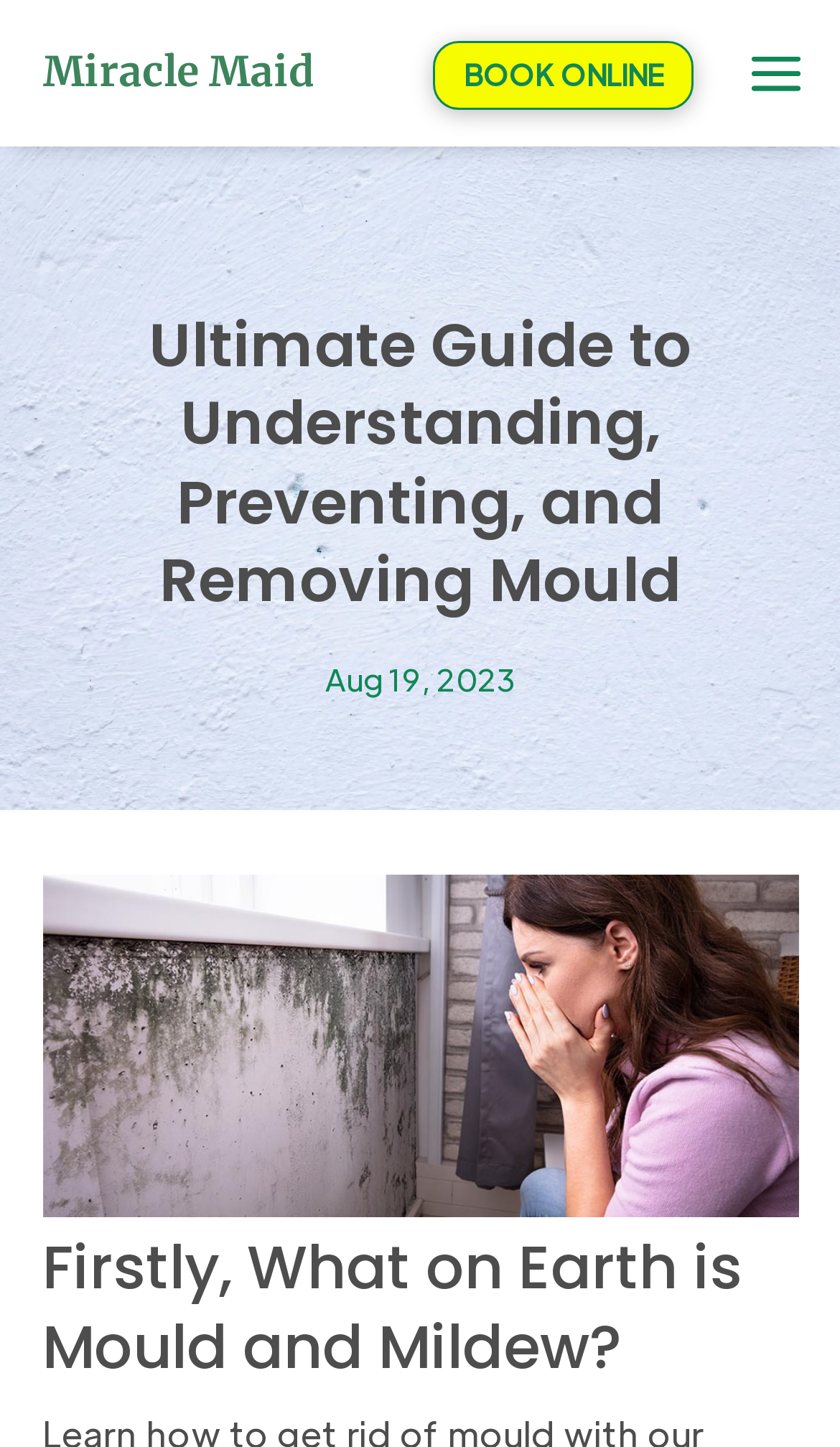Find and provide the bounding box coordinates for the UI element described with: "BYJU'S in Media".

None